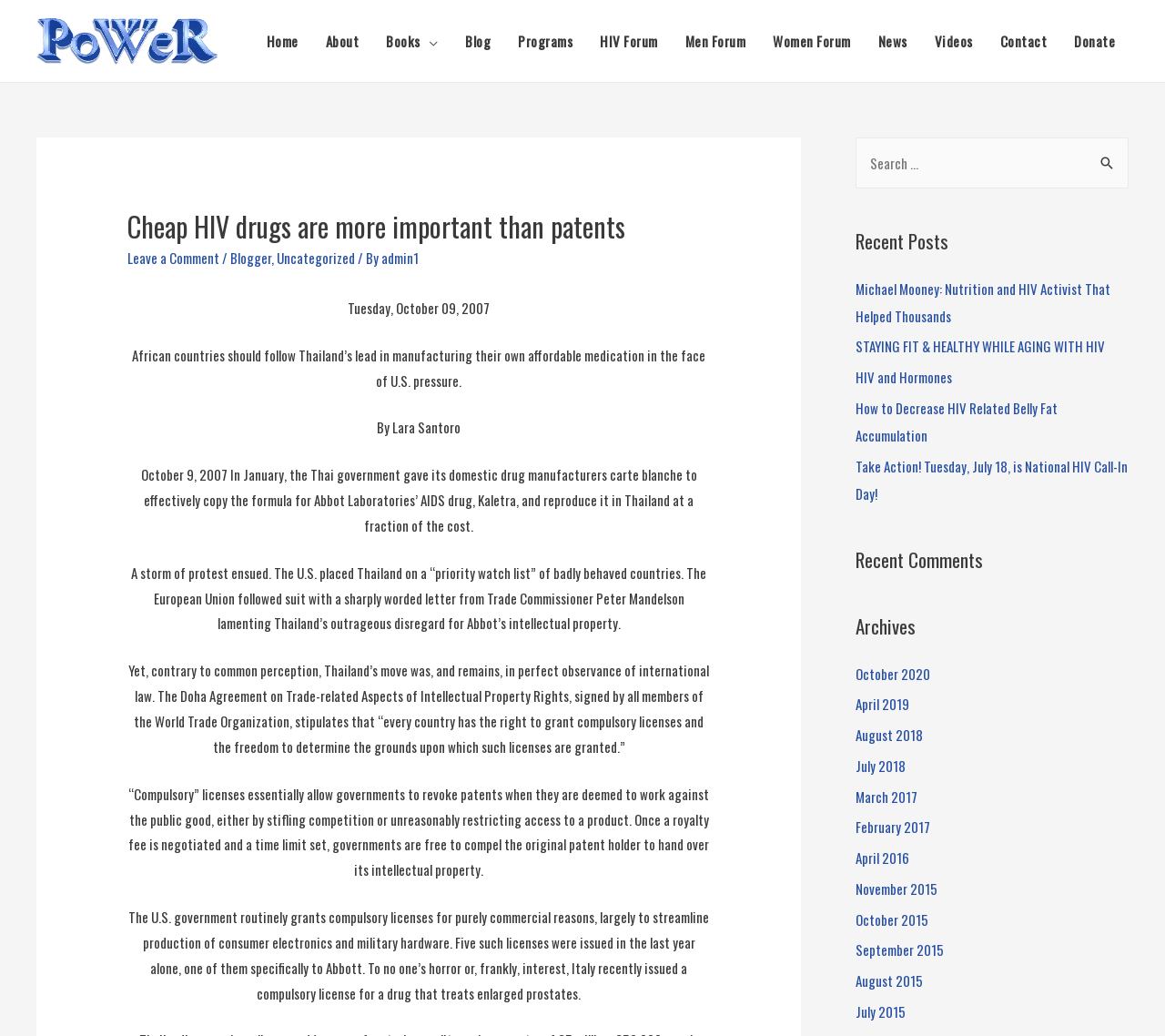Describe all the key features of the webpage in detail.

This webpage is about a blog post discussing the importance of affordable HIV medication and the role of patents in restricting access to these life-saving drugs. The page has a navigation menu at the top with links to various sections of the website, including Home, About, Books, Blog, Programs, HIV Forum, Men Forum, Women Forum, News, Videos, Contact, and Donate.

Below the navigation menu, there is a header section with a logo and a link to the Program for Wellness Restoration. The main content of the page is divided into two columns. The left column contains the blog post, which is titled "Cheap HIV drugs are more important than patents." The post discusses how African countries should follow Thailand's lead in manufacturing their own affordable medication, despite U.S. pressure. The article cites international law and provides examples of how the U.S. government has granted compulsory licenses for commercial reasons.

The right column contains several sections, including a search bar, a list of recent posts, recent comments, and archives. The recent posts section lists five links to other blog posts, including "Michael Mooney: Nutrition and HIV Activist That Helped Thousands" and "How to Decrease HIV Related Belly Fat Accumulation." The archives section lists links to blog posts from various months and years, dating back to 2007.

At the top of the left column, there is a heading with the title of the blog post, followed by a link to leave a comment and a link to the blogger's profile. There is also a section with the date and author of the post, "Tuesday, October 09, 2007" and "By Lara Santoro," respectively.